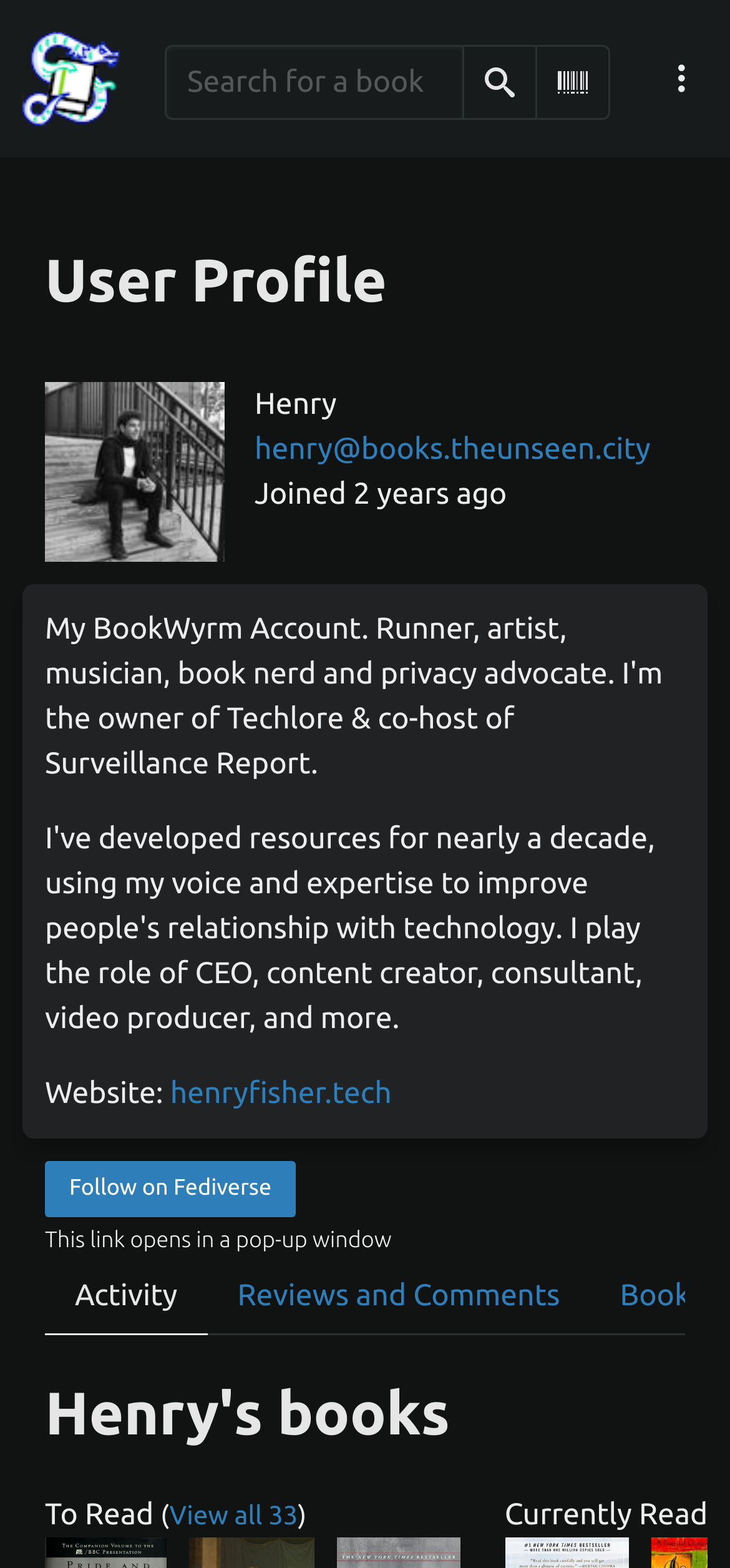Please identify the bounding box coordinates of the area I need to click to accomplish the following instruction: "View user profile".

[0.062, 0.158, 0.938, 0.201]